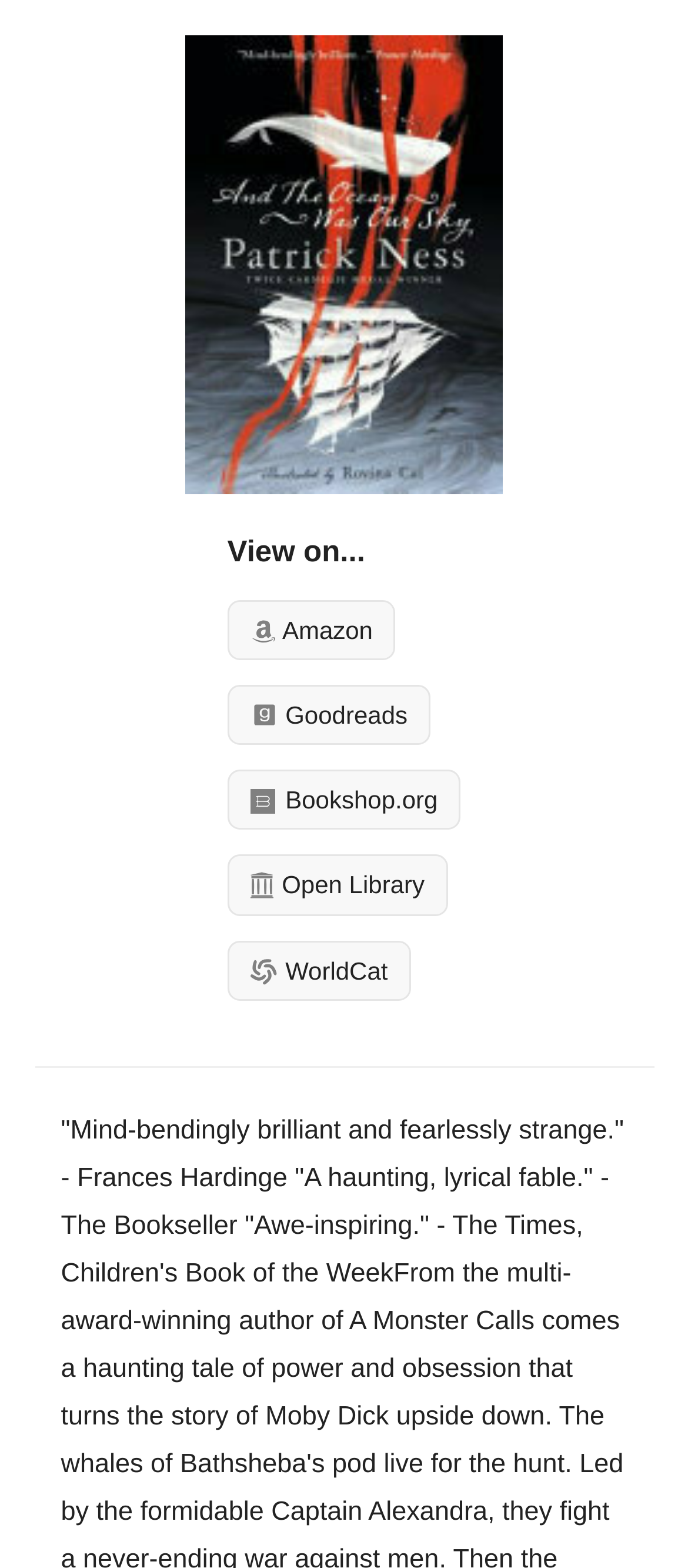Give a concise answer of one word or phrase to the question: 
What is the position of the 'Goodreads' link?

Below 'Amazon'